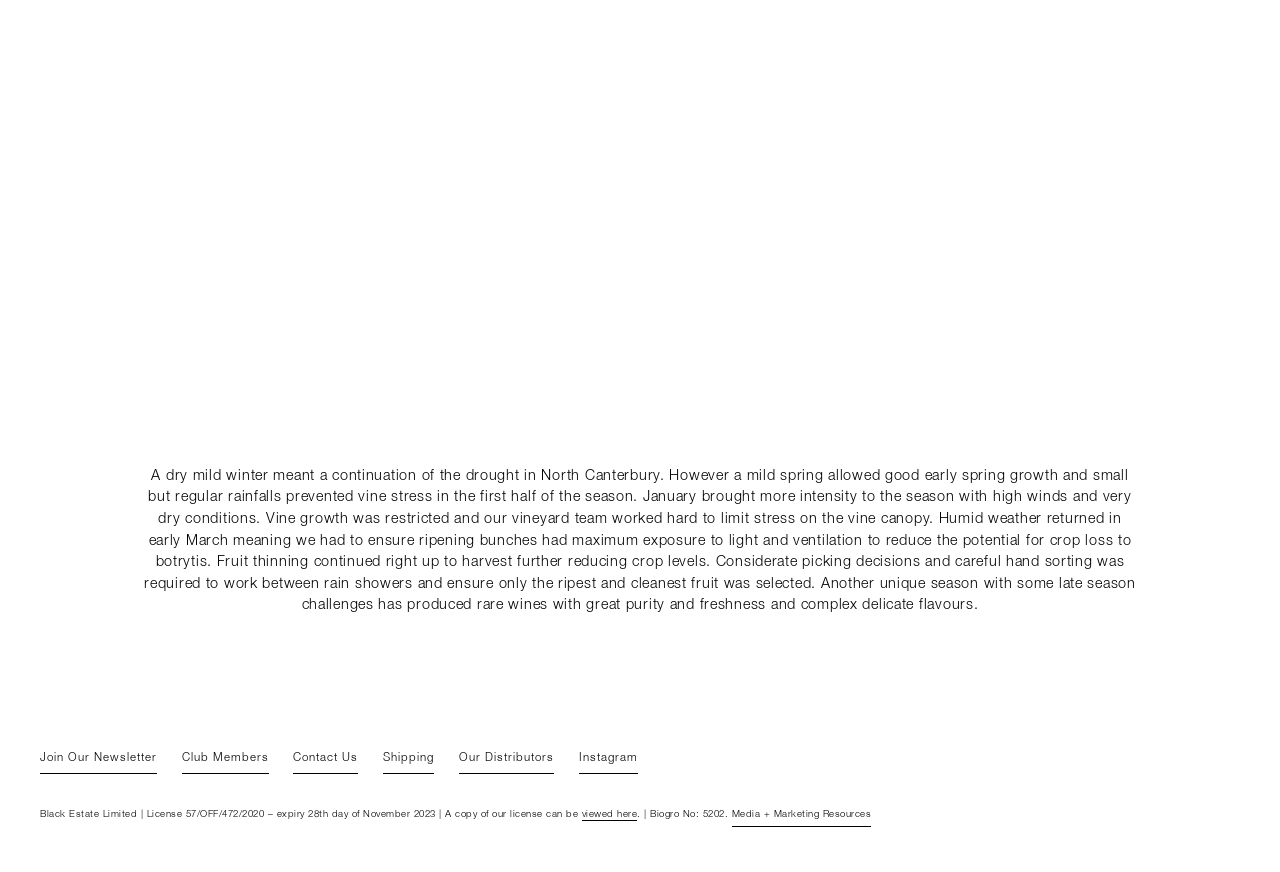Determine the bounding box coordinates of the clickable element to achieve the following action: 'Join the newsletter'. Provide the coordinates as four float values between 0 and 1, formatted as [left, top, right, bottom].

[0.031, 0.858, 0.123, 0.887]